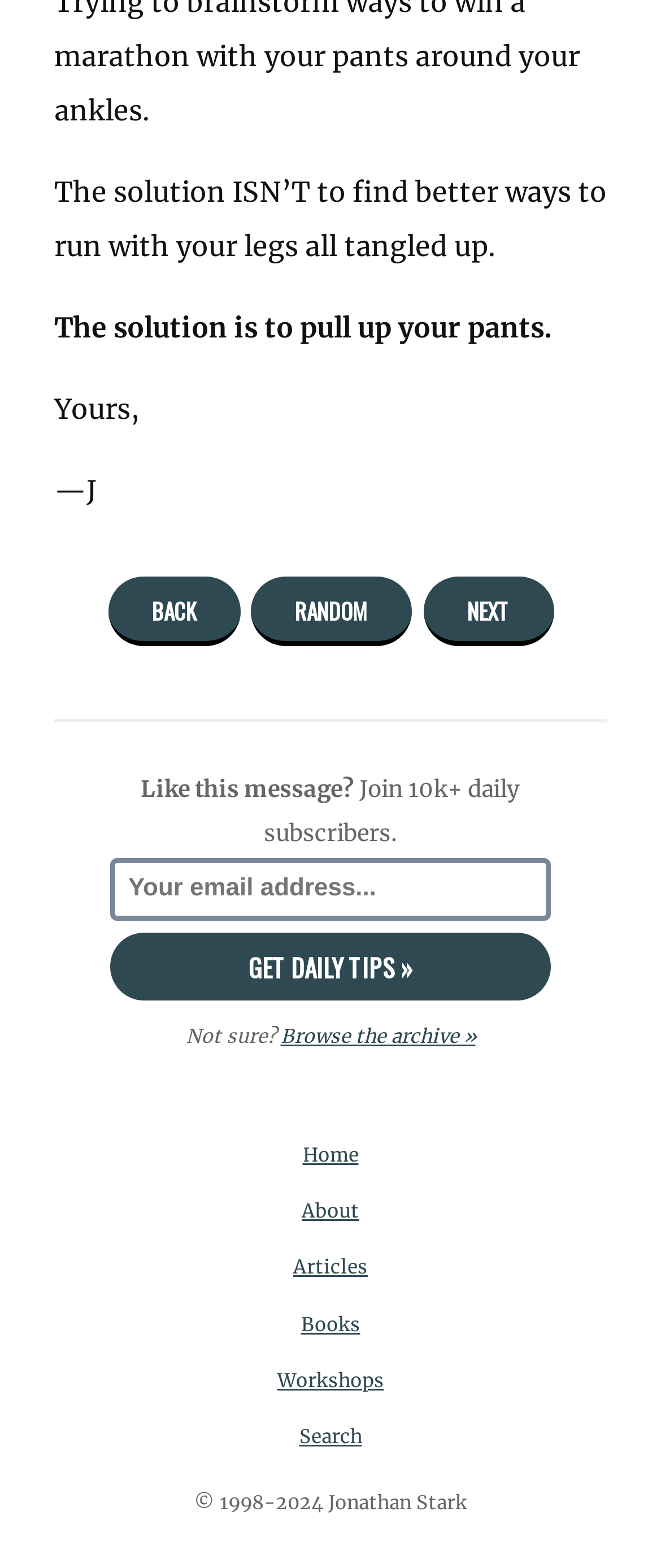Bounding box coordinates must be specified in the format (top-left x, top-left y, bottom-right x, bottom-right y). All values should be floating point numbers between 0 and 1. What are the bounding box coordinates of the UI element described as: Home

[0.168, 0.718, 0.832, 0.754]